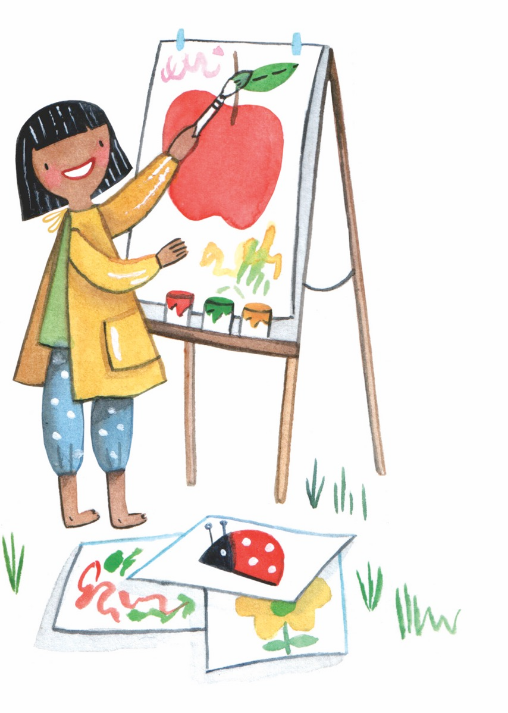Create an extensive and detailed description of the image.

In a cheerful and vibrant scene, a young child is joyfully engaged in painting, showcasing her creativity and enthusiasm for art. She stands in front of a wooden easel, skillfully adding vivid colors to a large red apple on her canvas. Dressed in a bright yellow jacket and playful polka-dotted pants, her expression beams with delight as she carefully holds a paintbrush adorned with green paint. 

Beside her, a small assortment of paint pots in primary colors suggests an array of artistic possibilities, further highlighting the imaginative environment. Scattered around her feet are colorful drawings, one prominently featuring a ladybug, illustrating the child’s playful exploration of nature. The surrounding grassy area enhances the joyful atmosphere, capturing the essence of creativity and early childhood education in a nurturing setting, reflecting the core values of Terrey Hills Community Kindergarten.